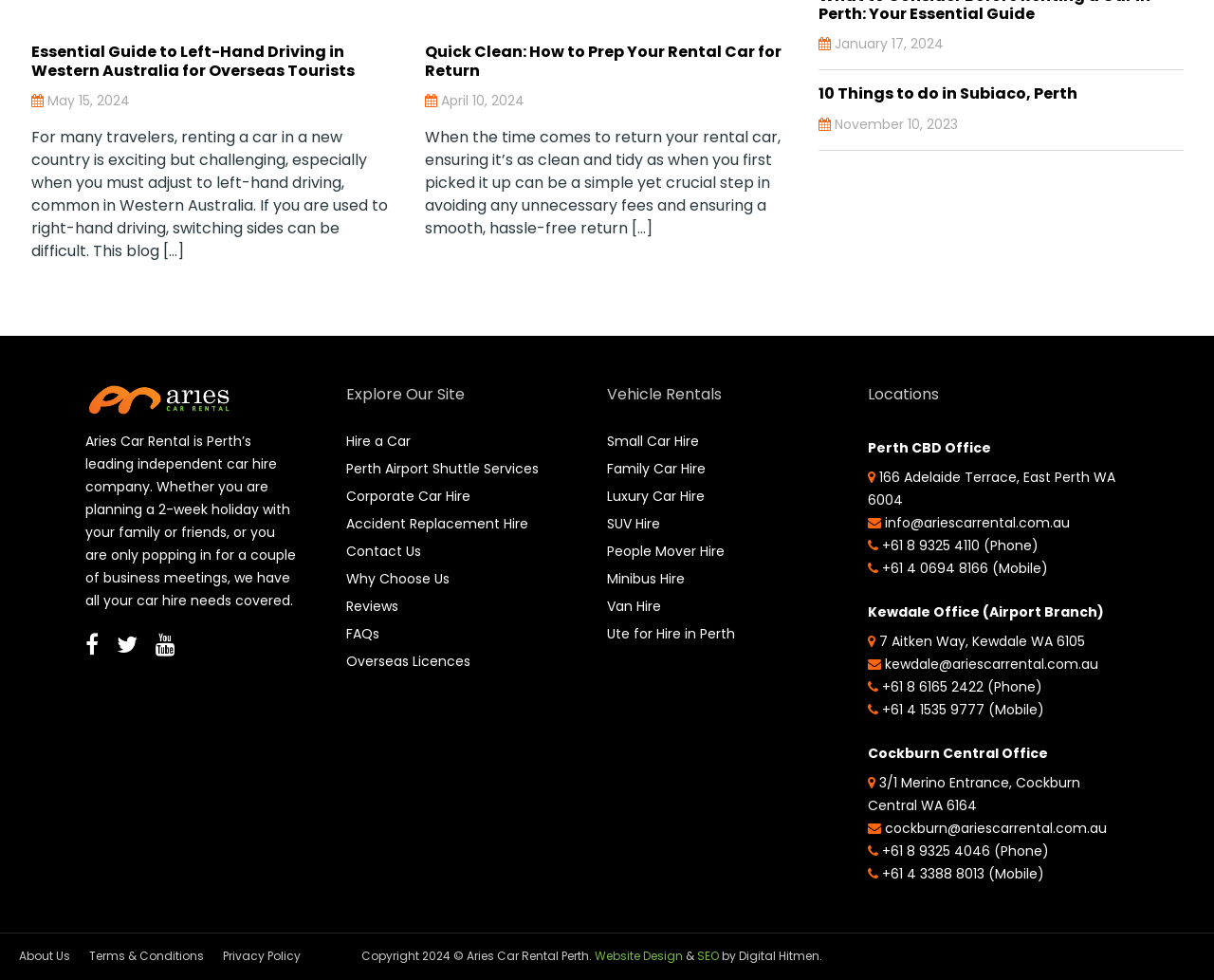What are the locations of Aries Car Rental offices?
Provide a concise answer using a single word or phrase based on the image.

Perth CBD, Kewdale, Cockburn Central